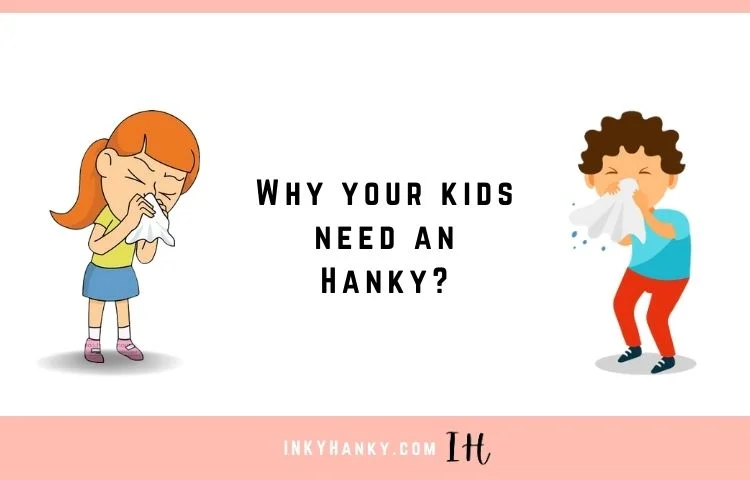What is the website name displayed at the bottom of the image?
Examine the screenshot and reply with a single word or phrase.

inkyhanky.com